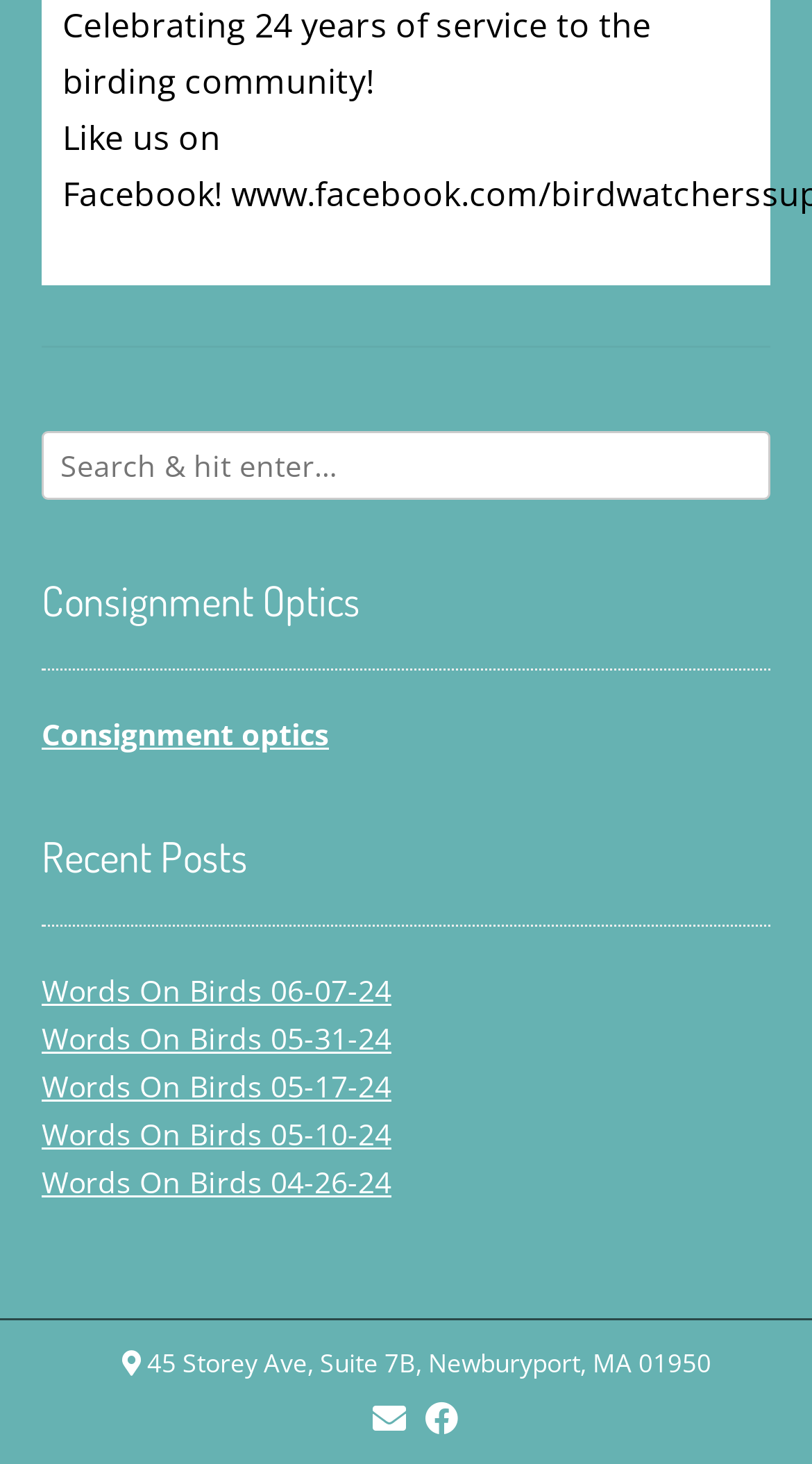What type of optics is mentioned?
Use the image to give a comprehensive and detailed response to the question.

The heading element with the text 'Consignment Optics' and the adjacent link element with the same text suggest that the website is related to consignment optics, which is a type of optics service.